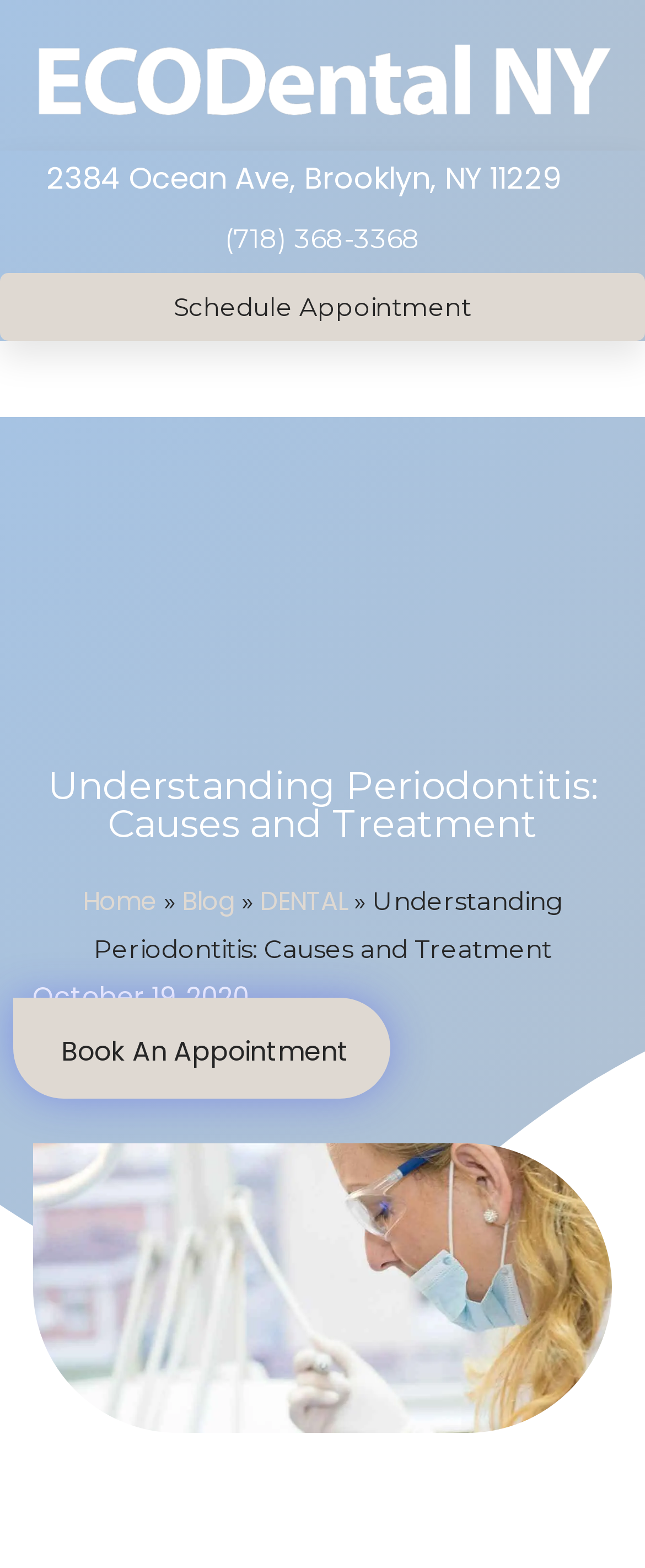Using the given element description, provide the bounding box coordinates (top-left x, top-left y, bottom-right x, bottom-right y) for the corresponding UI element in the screenshot: Home

[0.128, 0.563, 0.244, 0.585]